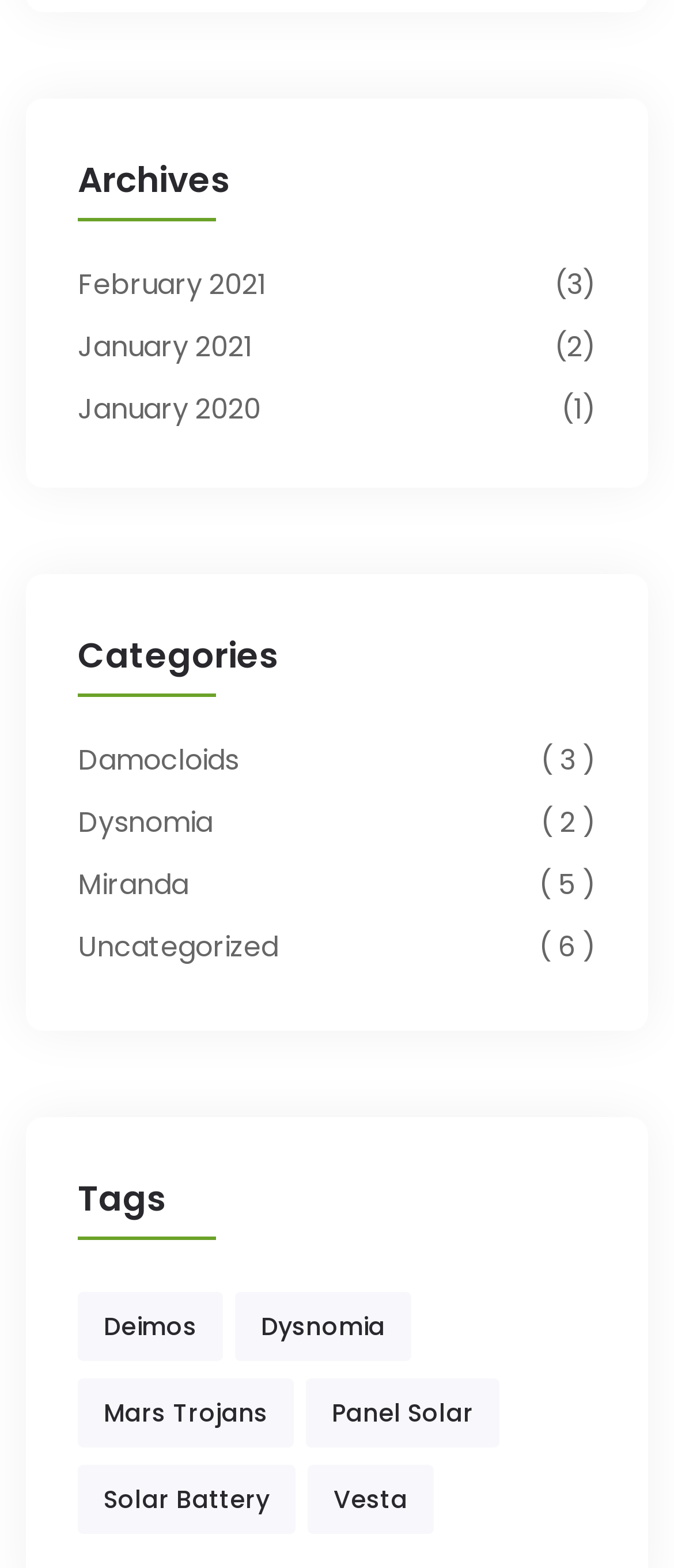What is the third category listed? Analyze the screenshot and reply with just one word or a short phrase.

Dysnomia